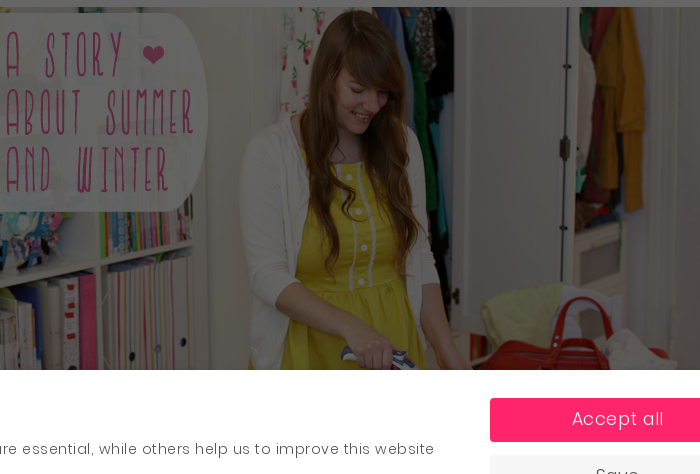Elaborate on the various elements present in the image.

In this vibrant image, a young woman with long, flowing hair is captured in a moment of creativity, as she joyfully demonstrates the use of a cordless hot iron. She is dressed in a bright yellow outfit, embodying a sunny, summery vibe while standing in a well-decorated room filled with colorful fabrics and craft items. The setting appears to be a personal creative space, with glimpses of organization showcasing a blend of summer and winter themes. The overlaid text, "A STORY ABOUT SUMMER AND WINTER," hints at a narrative centered on the intersection of these two seasons, suggesting a playful exploration of style. In the lower portion, there are options for website cookie preferences, enhancing viewer engagement with a friendly, modern interface. This scene encapsulates creativity and personal expression, inviting viewers to dive deeper into the stories shared on the blog.